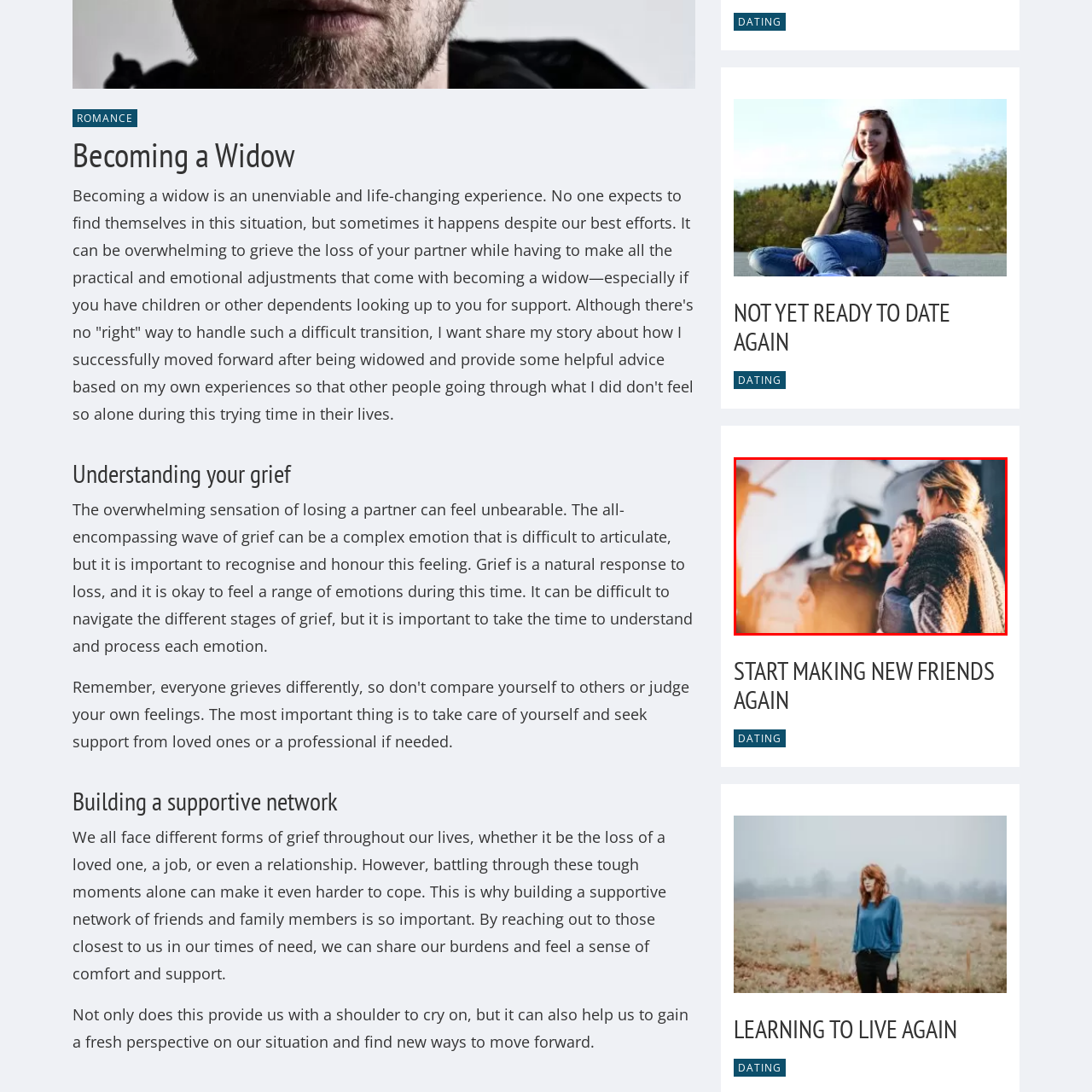View the element within the red boundary, Is the atmosphere in the setting casual? 
Deliver your response in one word or phrase.

Yes